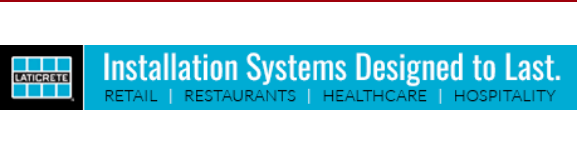What industries are listed on the banner?
Identify the answer in the screenshot and reply with a single word or phrase.

Retail, Restaurants, Healthcare, Hospitality